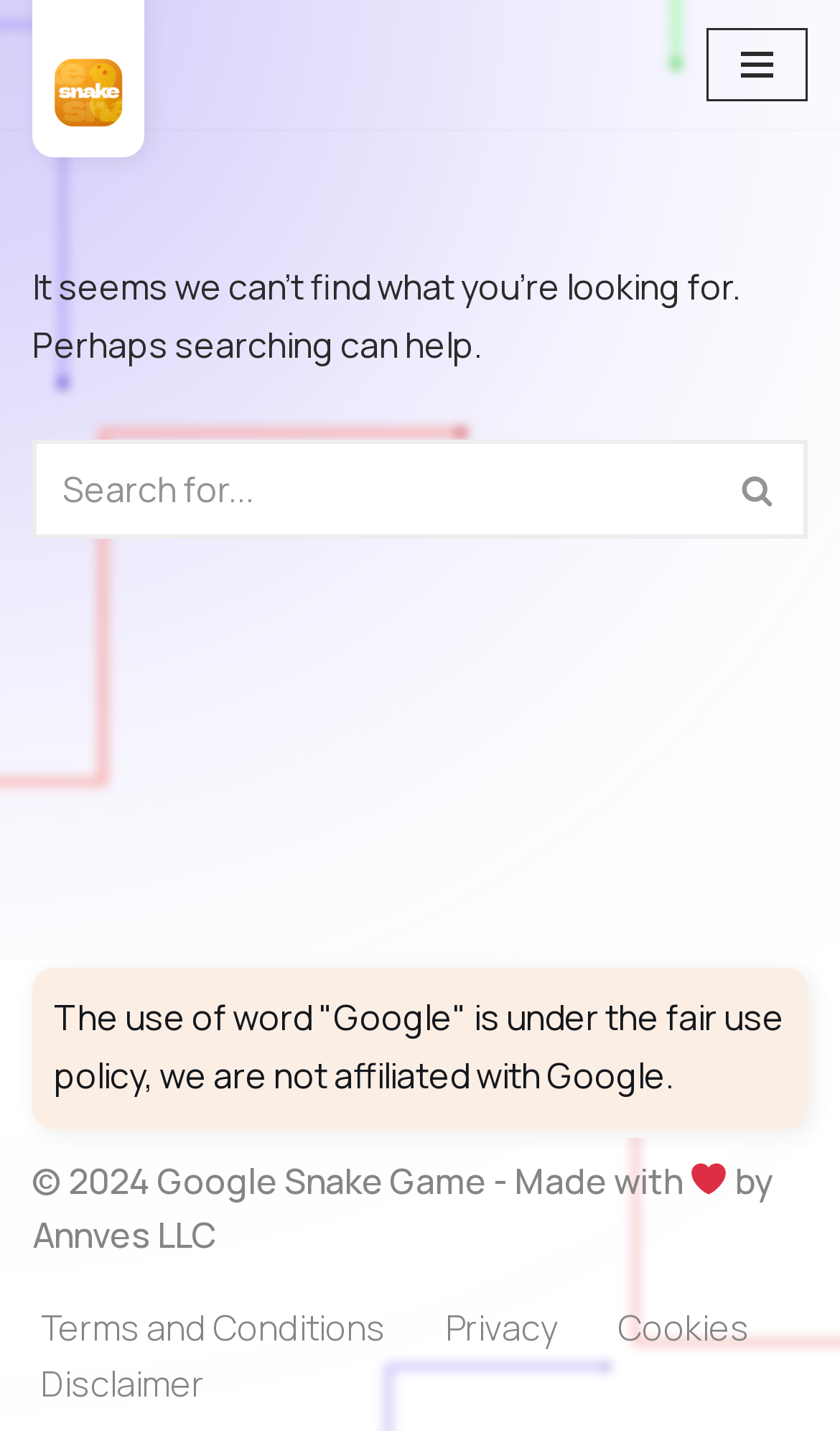Please provide a comprehensive answer to the question below using the information from the image: What is the name of the company that made this webpage?

At the bottom of the webpage, there is a copyright notice that mentions 'Made with ❤️ by Annves LLC', which indicates that Annves LLC is the company that created this webpage.